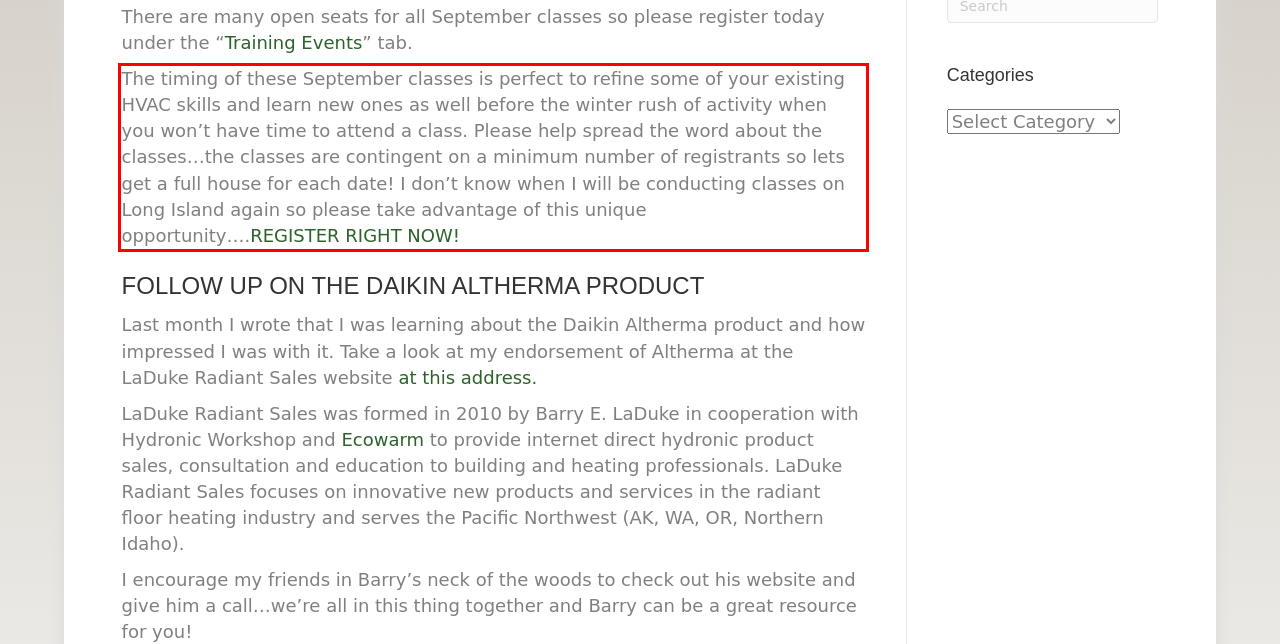Examine the webpage screenshot and use OCR to obtain the text inside the red bounding box.

The timing of these September classes is perfect to refine some of your existing HVAC skills and learn new ones as well before the winter rush of activity when you won’t have time to attend a class. Please help spread the word about the classes…the classes are contingent on a minimum number of registrants so lets get a full house for each date! I don’t know when I will be conducting classes on Long Island again so please take advantage of this unique opportunity….REGISTER RIGHT NOW!